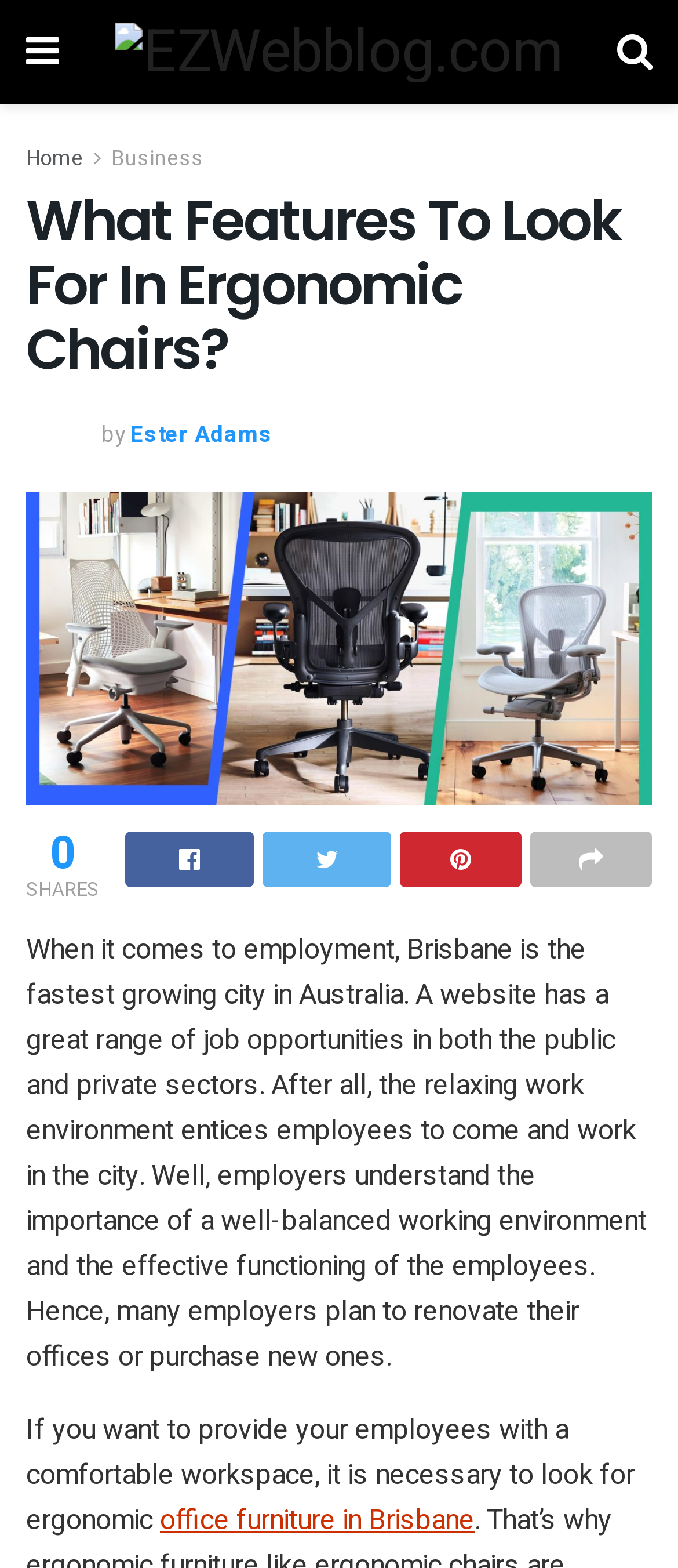Analyze the image and answer the question with as much detail as possible: 
What is the city mentioned in the article?

The city mentioned in the article is Brisbane, which is mentioned in the text as the fastest growing city in Australia in terms of employment.